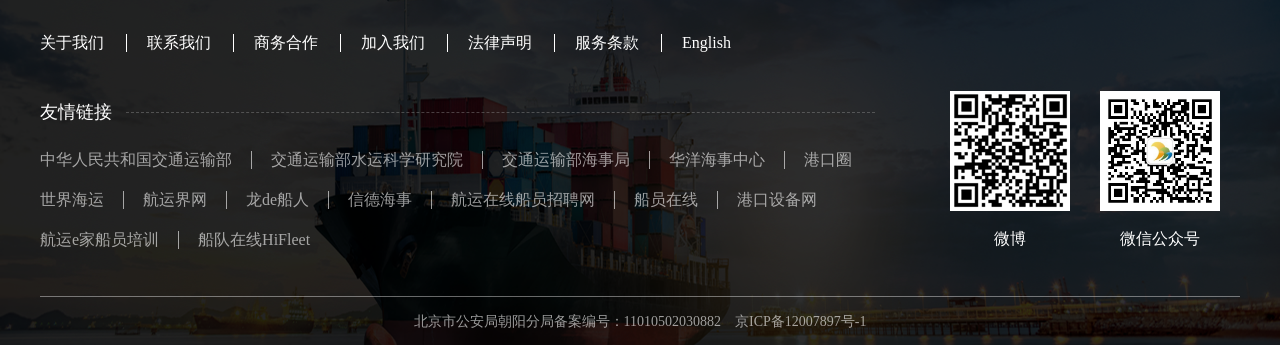Please provide the bounding box coordinates for the element that needs to be clicked to perform the instruction: "Click the 'More actions' button". The coordinates must consist of four float numbers between 0 and 1, formatted as [left, top, right, bottom].

None